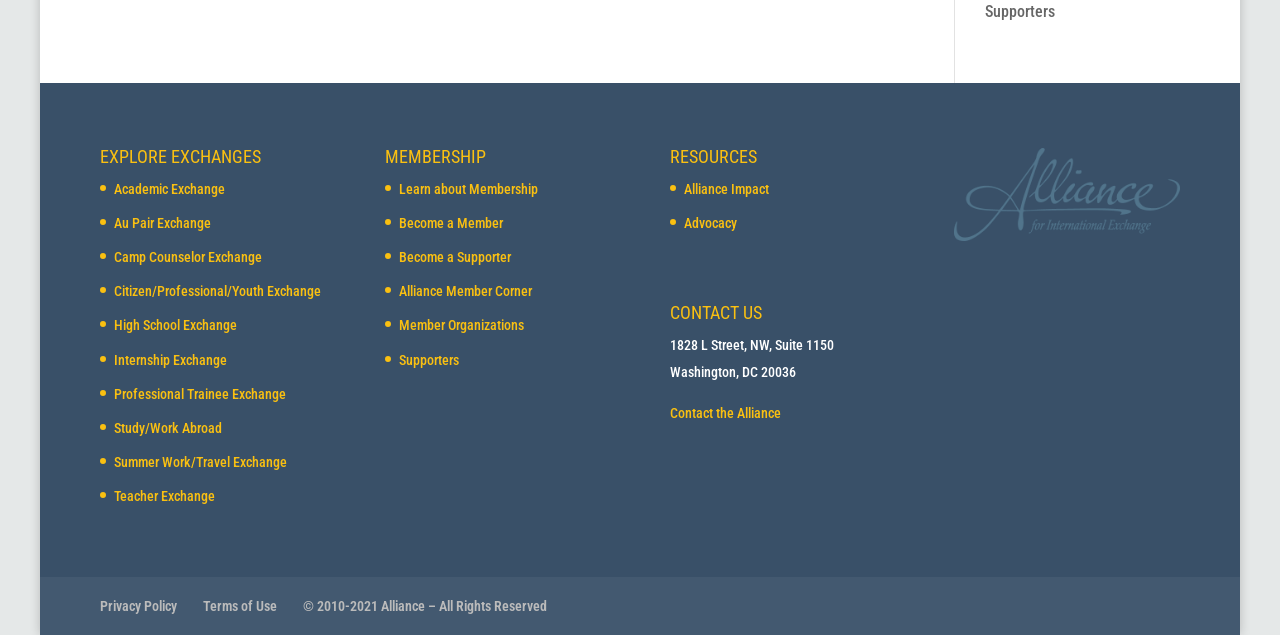Can you pinpoint the bounding box coordinates for the clickable element required for this instruction: "Explore Academic Exchange"? The coordinates should be four float numbers between 0 and 1, i.e., [left, top, right, bottom].

[0.089, 0.285, 0.176, 0.31]